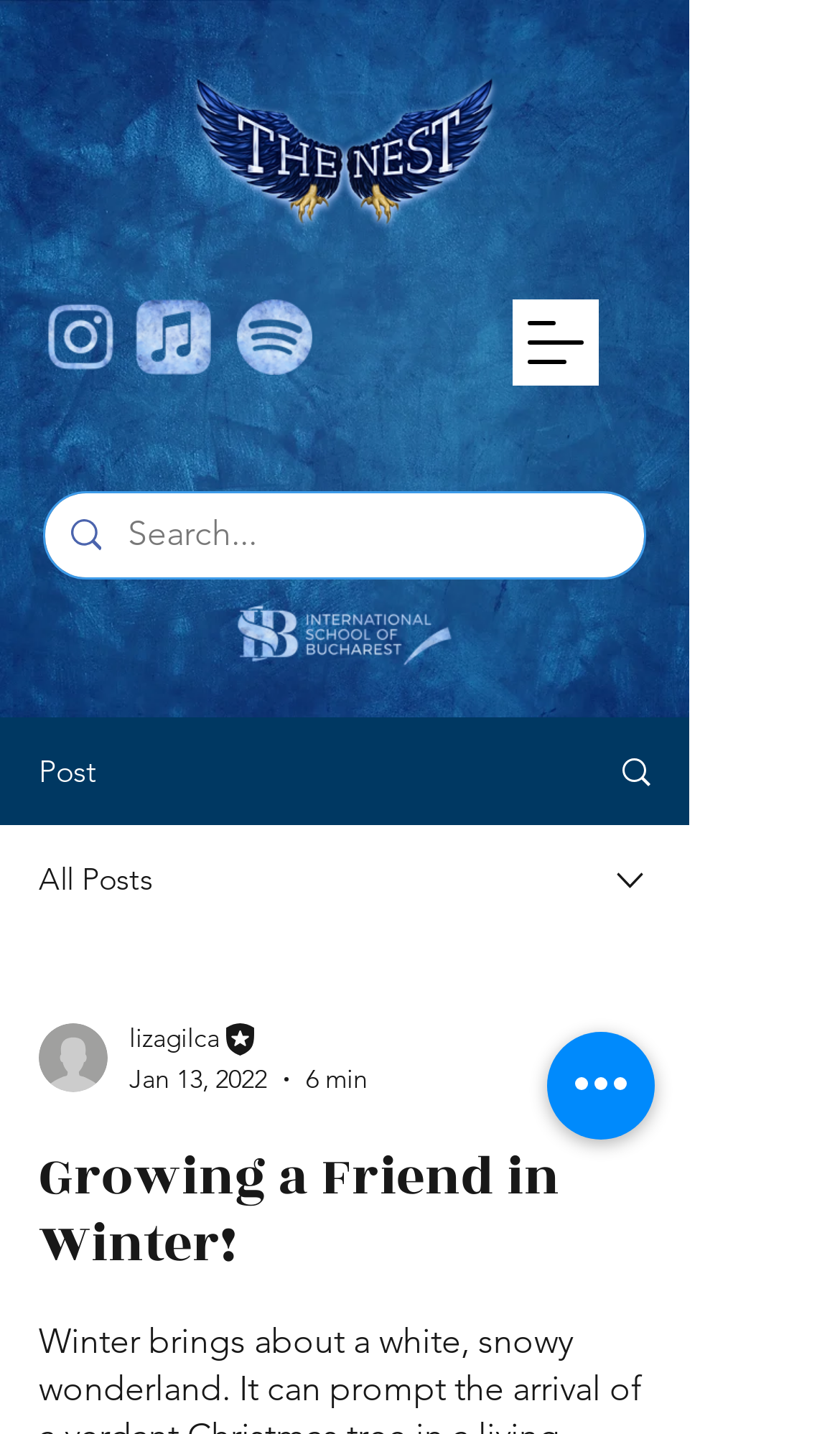Locate the UI element described as follows: "Gifts for Kids and Teens". Return the bounding box coordinates as four float numbers between 0 and 1 in the order [left, top, right, bottom].

None